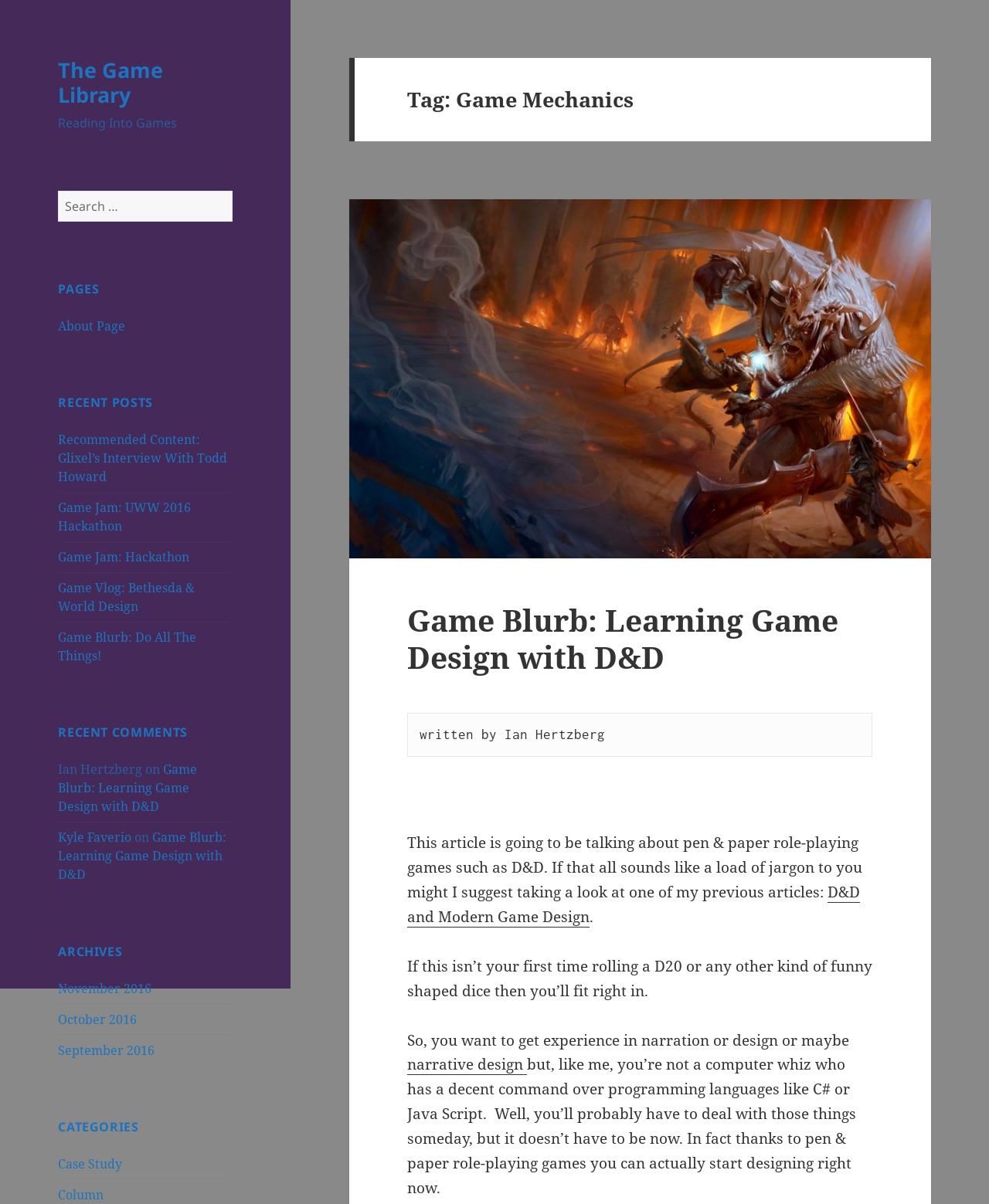What is the topic of the article 'Game Blurb: Learning Game Design with D&D'?
Look at the image and provide a detailed response to the question.

The article 'Game Blurb: Learning Game Design with D&D' mentions 'pen & paper role-playing games such as D&D' and discusses how they can be used for game design, which suggests that the topic of the article is using D&D for game design.